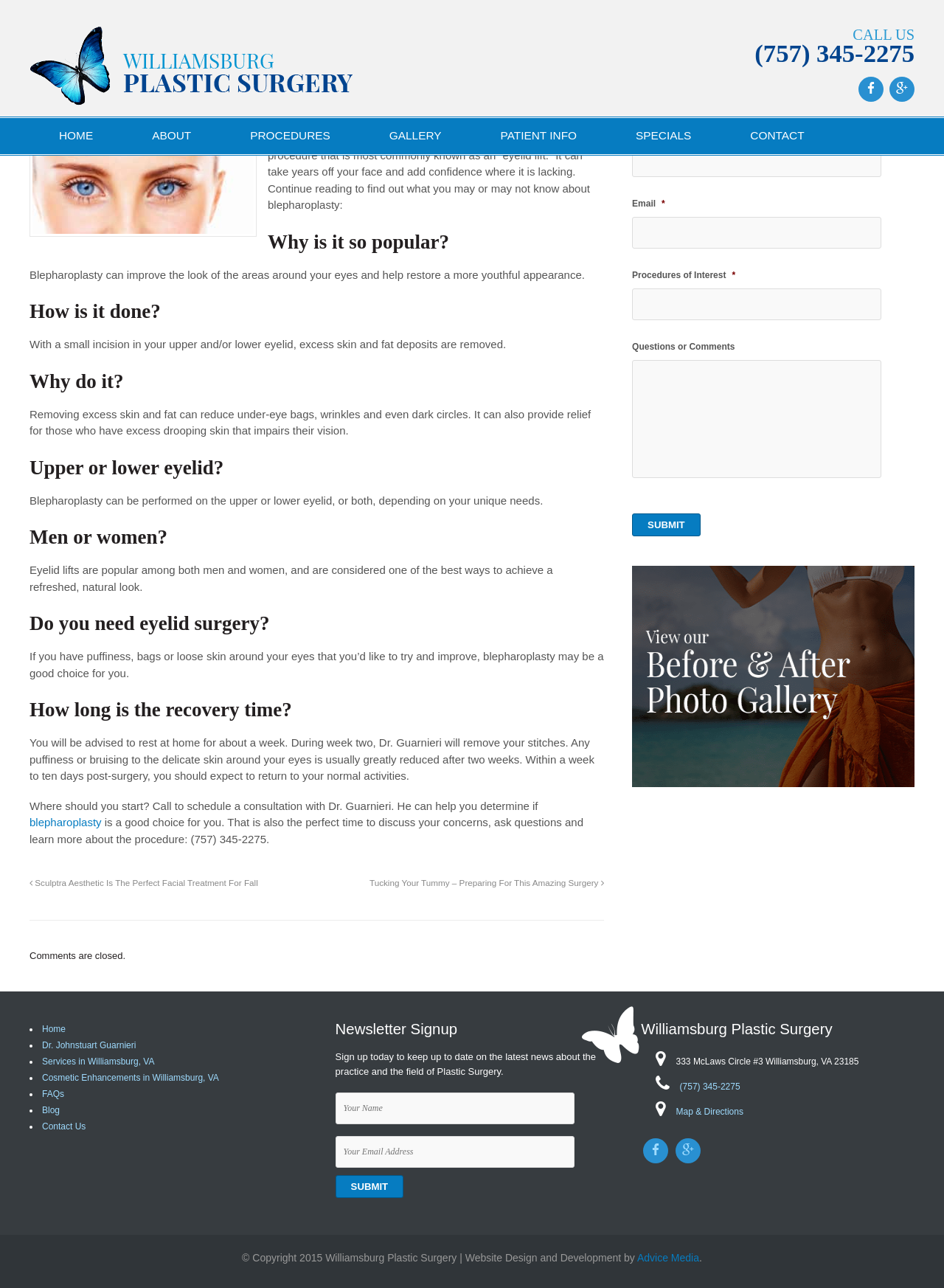Please identify the bounding box coordinates of the element on the webpage that should be clicked to follow this instruction: "Call the phone number". The bounding box coordinates should be given as four float numbers between 0 and 1, formatted as [left, top, right, bottom].

[0.799, 0.03, 0.969, 0.053]